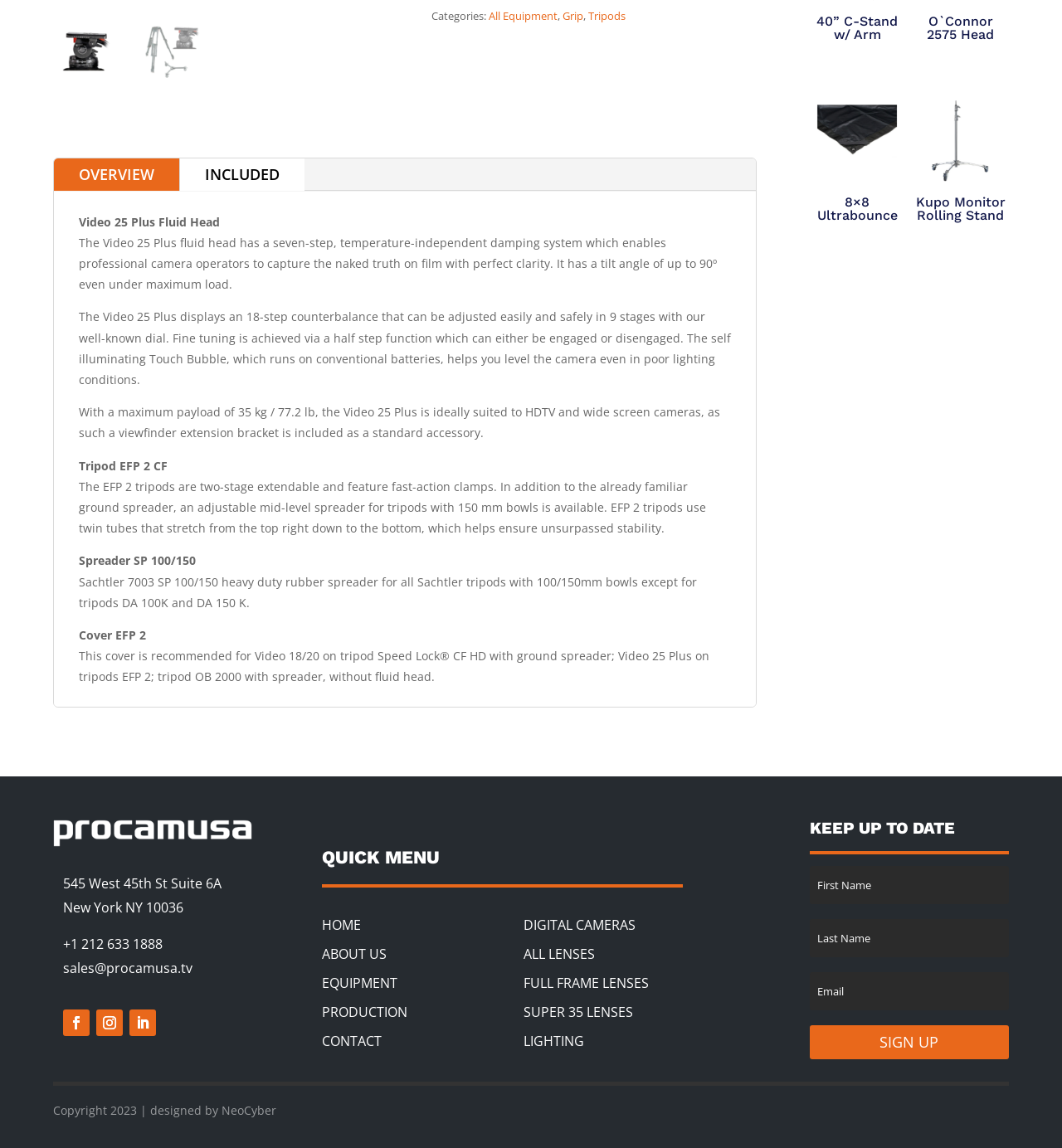Identify the bounding box for the UI element that is described as follows: "ALL LENSES".

[0.493, 0.823, 0.56, 0.839]